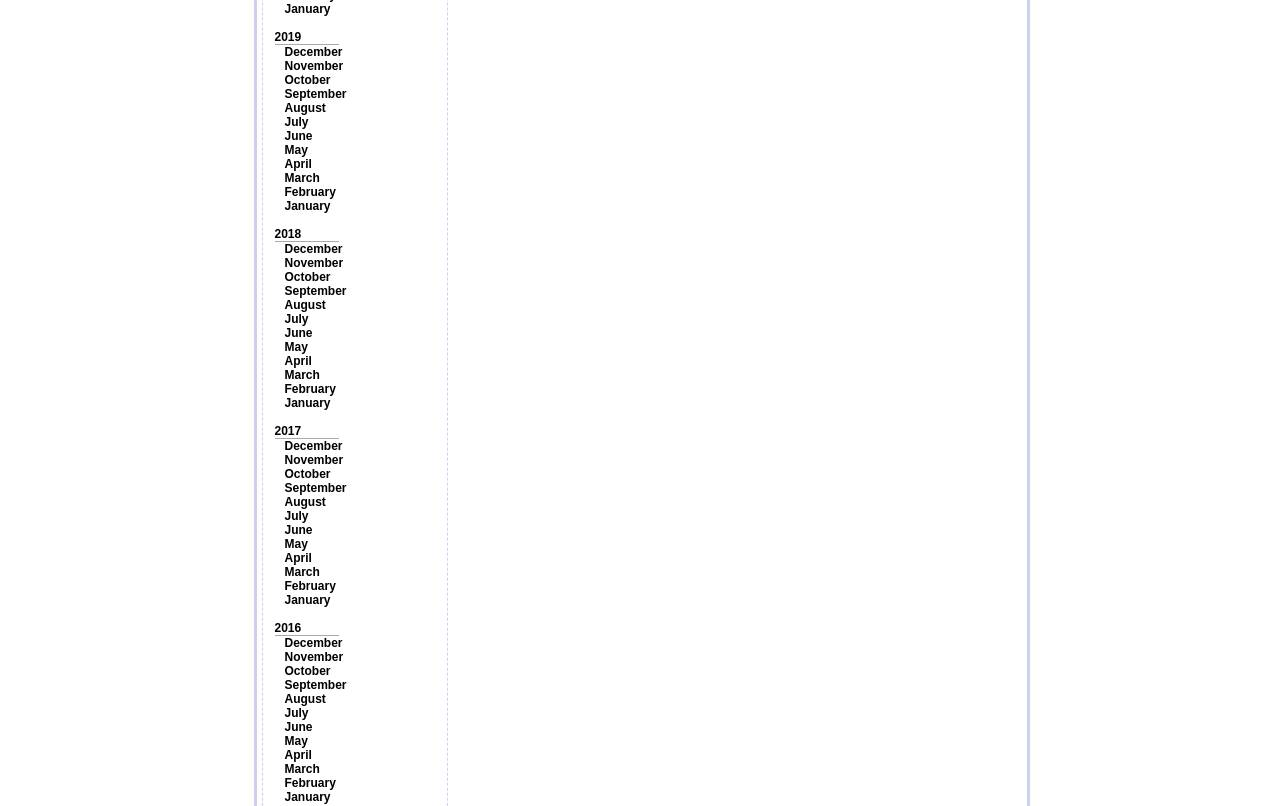Please find the bounding box coordinates of the clickable region needed to complete the following instruction: "Check February 2019". The bounding box coordinates must consist of four float numbers between 0 and 1, i.e., [left, top, right, bottom].

[0.222, 0.23, 0.262, 0.247]